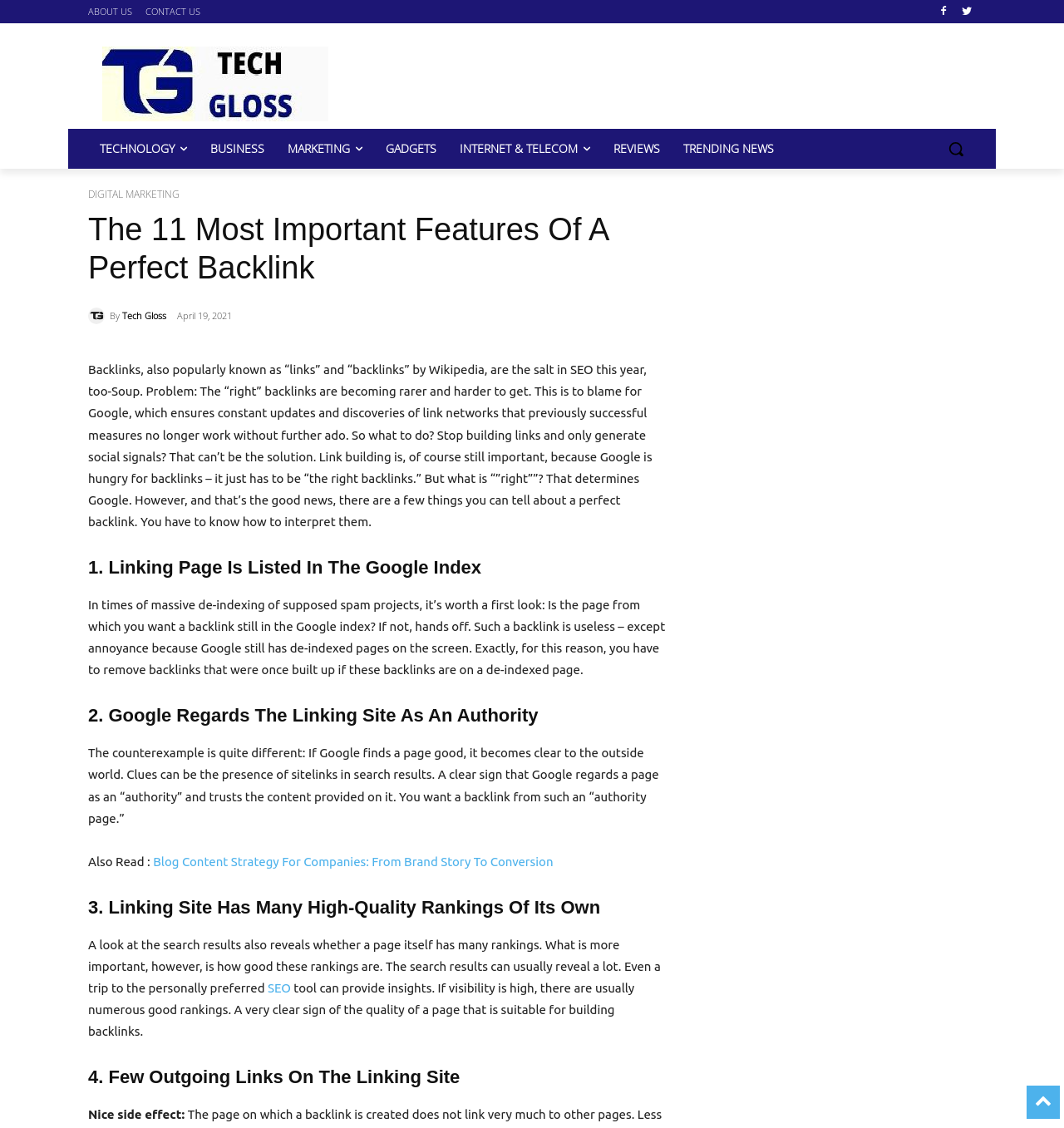Can you pinpoint the bounding box coordinates for the clickable element required for this instruction: "Check out REVIEWS"? The coordinates should be four float numbers between 0 and 1, i.e., [left, top, right, bottom].

[0.566, 0.114, 0.631, 0.15]